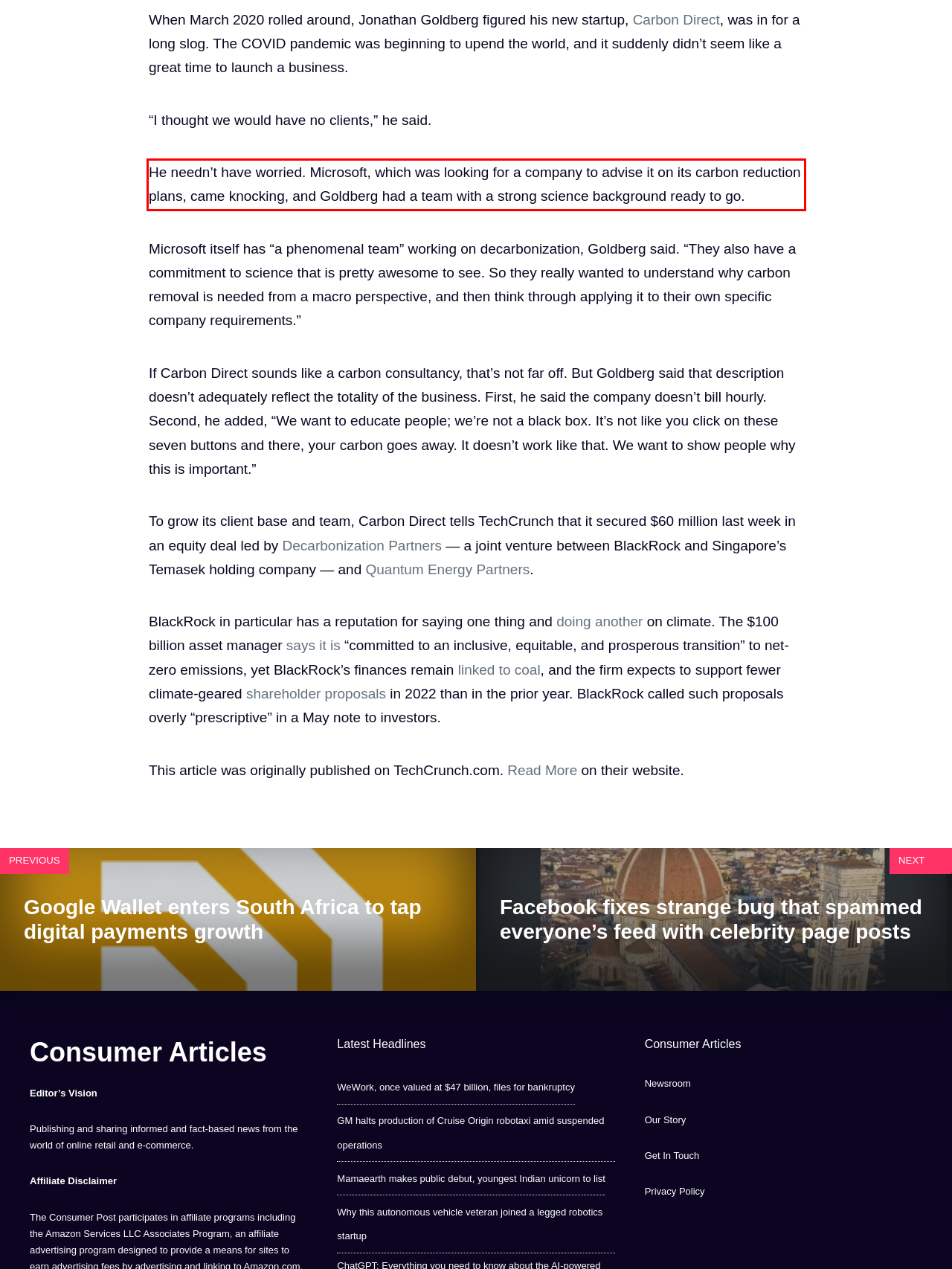You are given a webpage screenshot with a red bounding box around a UI element. Extract and generate the text inside this red bounding box.

He needn’t have worried. Microsoft, which was looking for a company to advise it on its carbon reduction plans, came knocking, and Goldberg had a team with a strong science background ready to go.